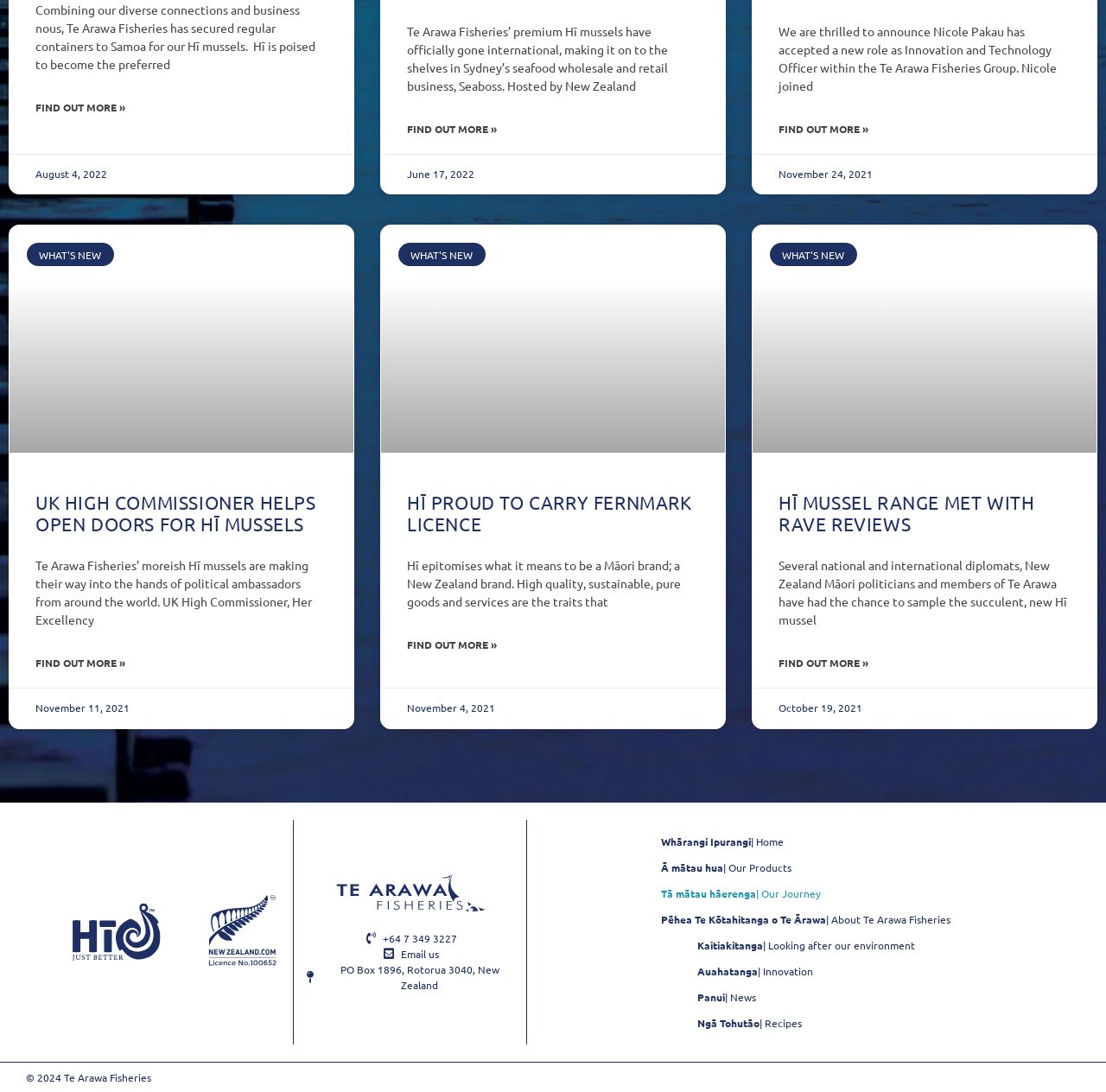Please study the image and answer the question comprehensively:
What is the company featured on this webpage?

Based on the webpage content, I can see that the company is Te Arawa Fisheries, which is mentioned in multiple places, including the headings and the text descriptions.